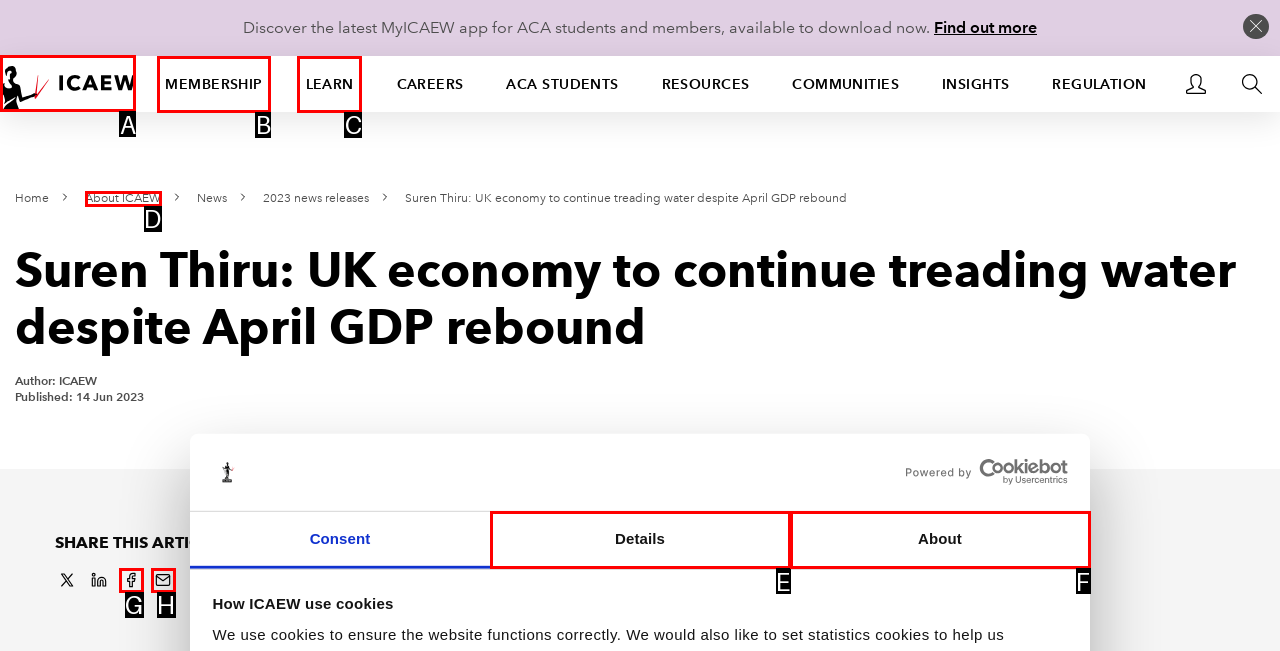Identify the correct letter of the UI element to click for this task: Go to the Home page
Respond with the letter from the listed options.

A